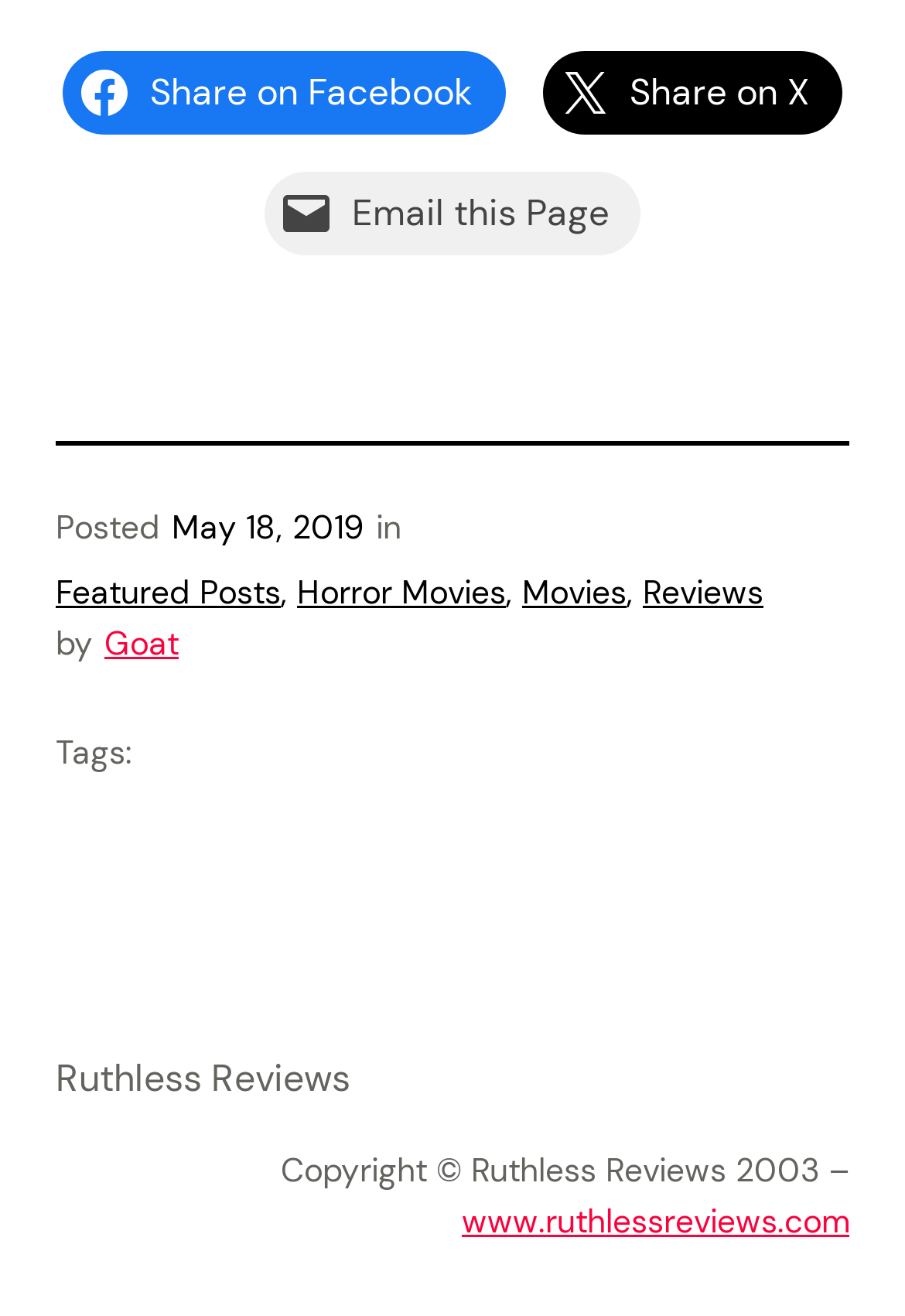Please indicate the bounding box coordinates for the clickable area to complete the following task: "Visit Ruthless Reviews homepage". The coordinates should be specified as four float numbers between 0 and 1, i.e., [left, top, right, bottom].

[0.062, 0.801, 0.387, 0.838]